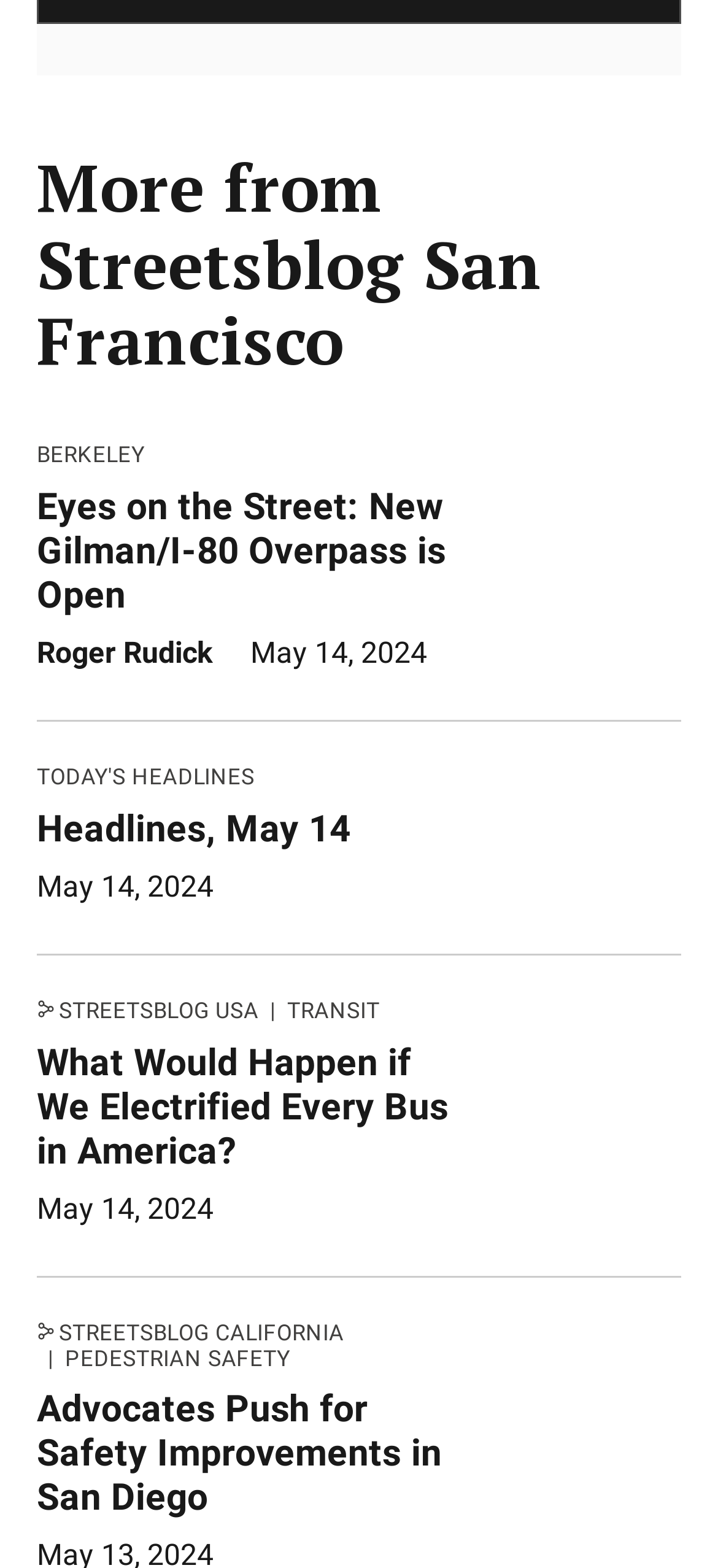Using the image as a reference, answer the following question in as much detail as possible:
What is the category of the link 'What Would Happen if We Electrified Every Bus in America?'?

I found the link element with the text 'What Would Happen if We Electrified Every Bus in America?' near the link element with the text '| TRANSIT', which suggests that the category of the article is TRANSIT.